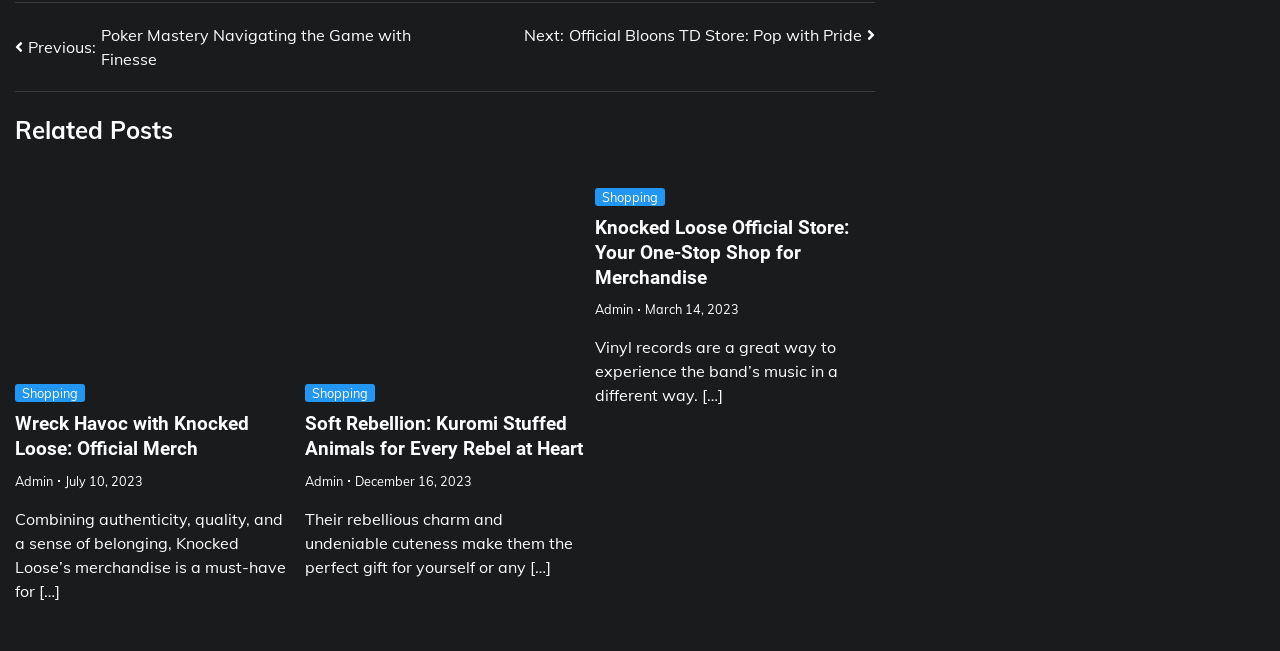What is the theme of the first related post?
Please give a detailed and thorough answer to the question, covering all relevant points.

I examined the content of the first article element and found that it is about Knocked Loose merchandise, specifically the 'Wreck Havoc with Knocked Loose: Official Merch' product.